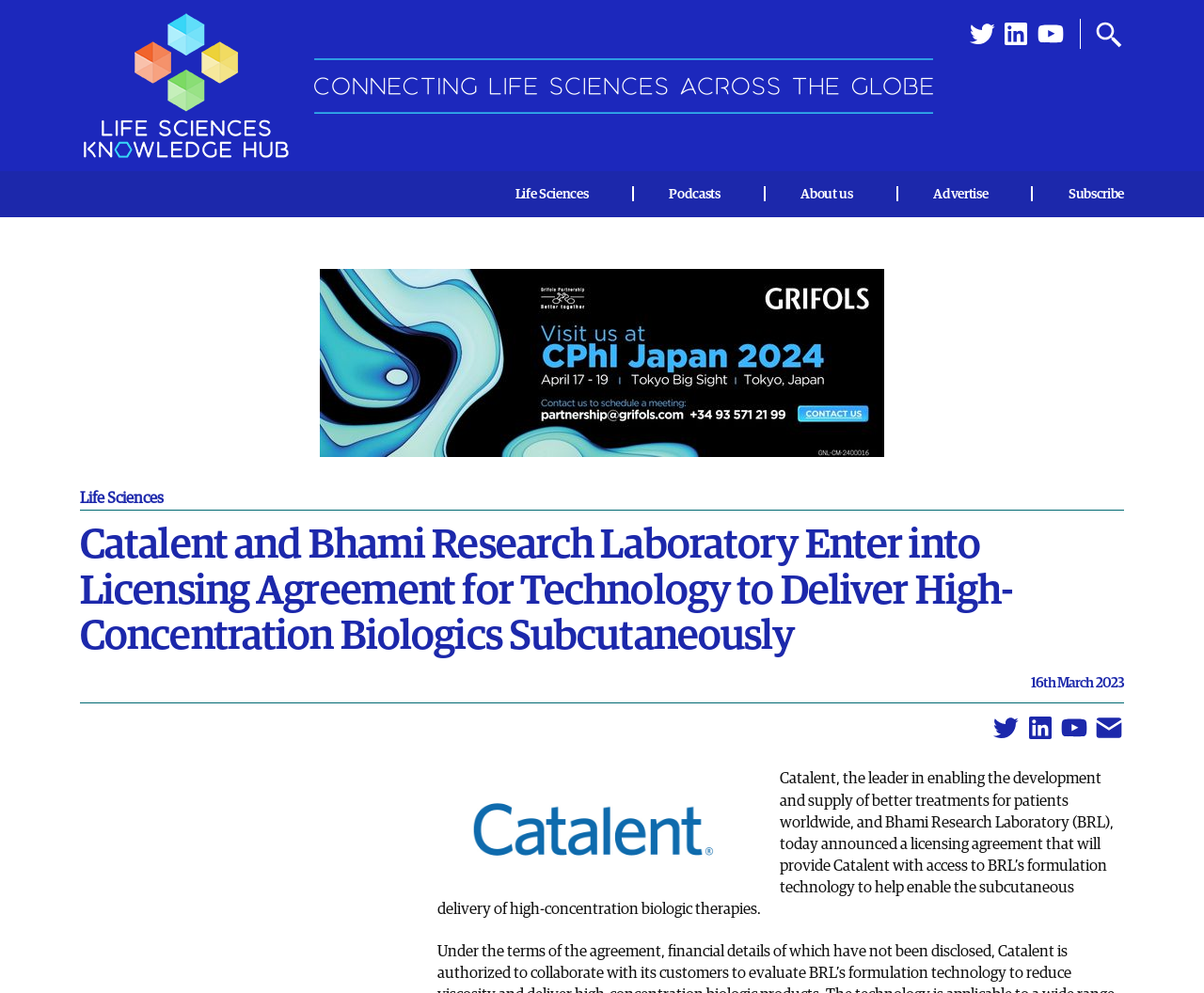Offer a thorough description of the webpage.

The webpage appears to be an article or news page from the "Life Sciences Knowledge Hub" website. At the top, there is a navigation menu with social links to Twitter, LinkedIn, and YouTube, as well as a search button and an image. Below this, there is a main navigation menu with links to "Life Sciences", "Podcasts", "About us", "Advertise", and "Subscribe".

On the left side of the page, there is a vertical menu with a link to "Chemicals Knowledge" accompanied by two images. Above this, there is a heading that reads "Catalent and Bhami Research Laboratory Enter into Licensing Agreement for Technology to Deliver High-Concentration Biologics Subcutaneously" with a date "16th March 2023".

The main content of the page is a news article that describes a licensing agreement between Catalent and Bhami Research Laboratory to develop technology for delivering high-concentration biologic therapies subcutaneously. The article is divided into paragraphs, with the first paragraph summarizing the agreement.

At the bottom of the page, there is another navigation menu with social links to Twitter, LinkedIn, YouTube, and email.